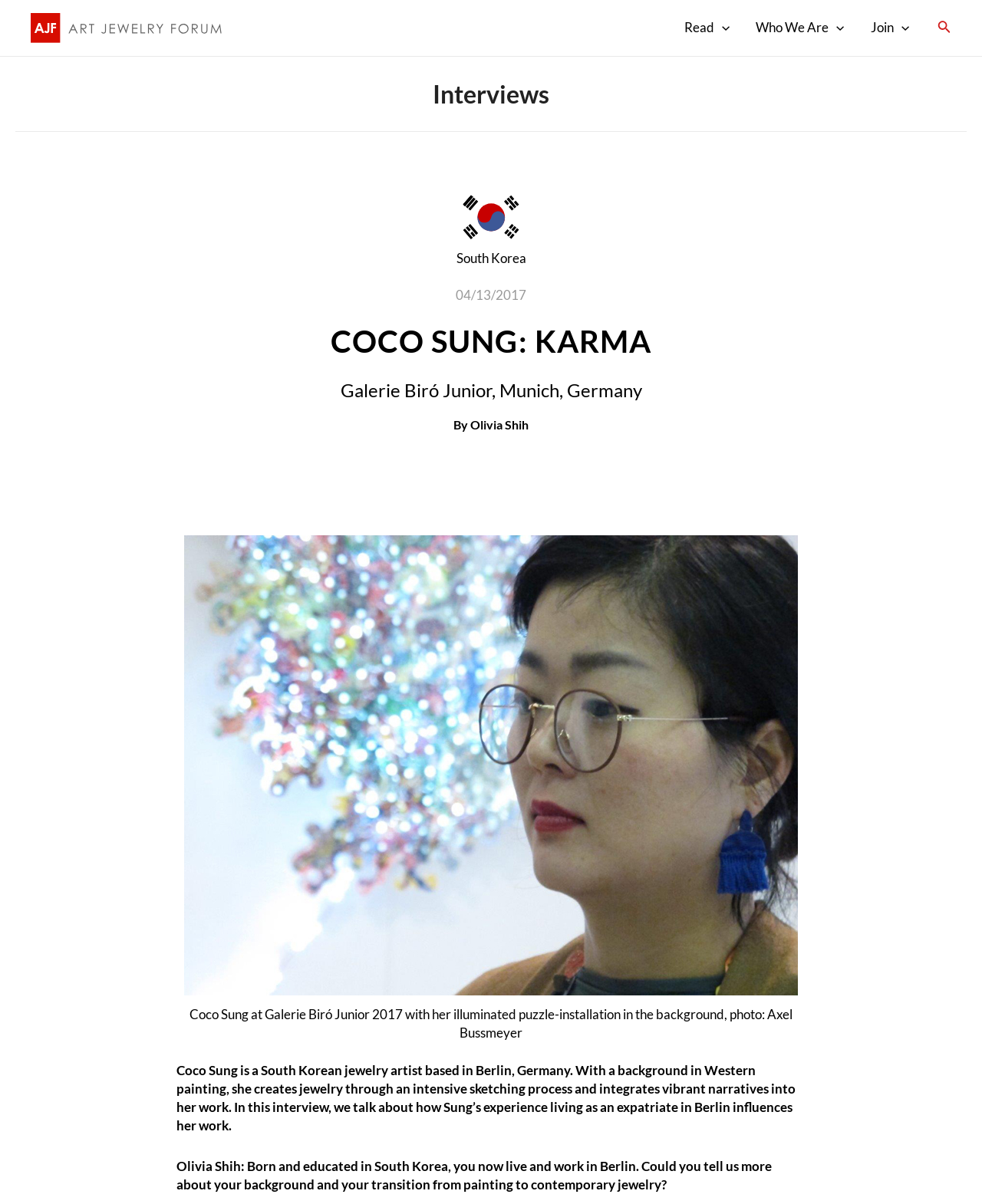Provide a brief response using a word or short phrase to this question:
What is Coco Sung's profession?

Jewelry artist